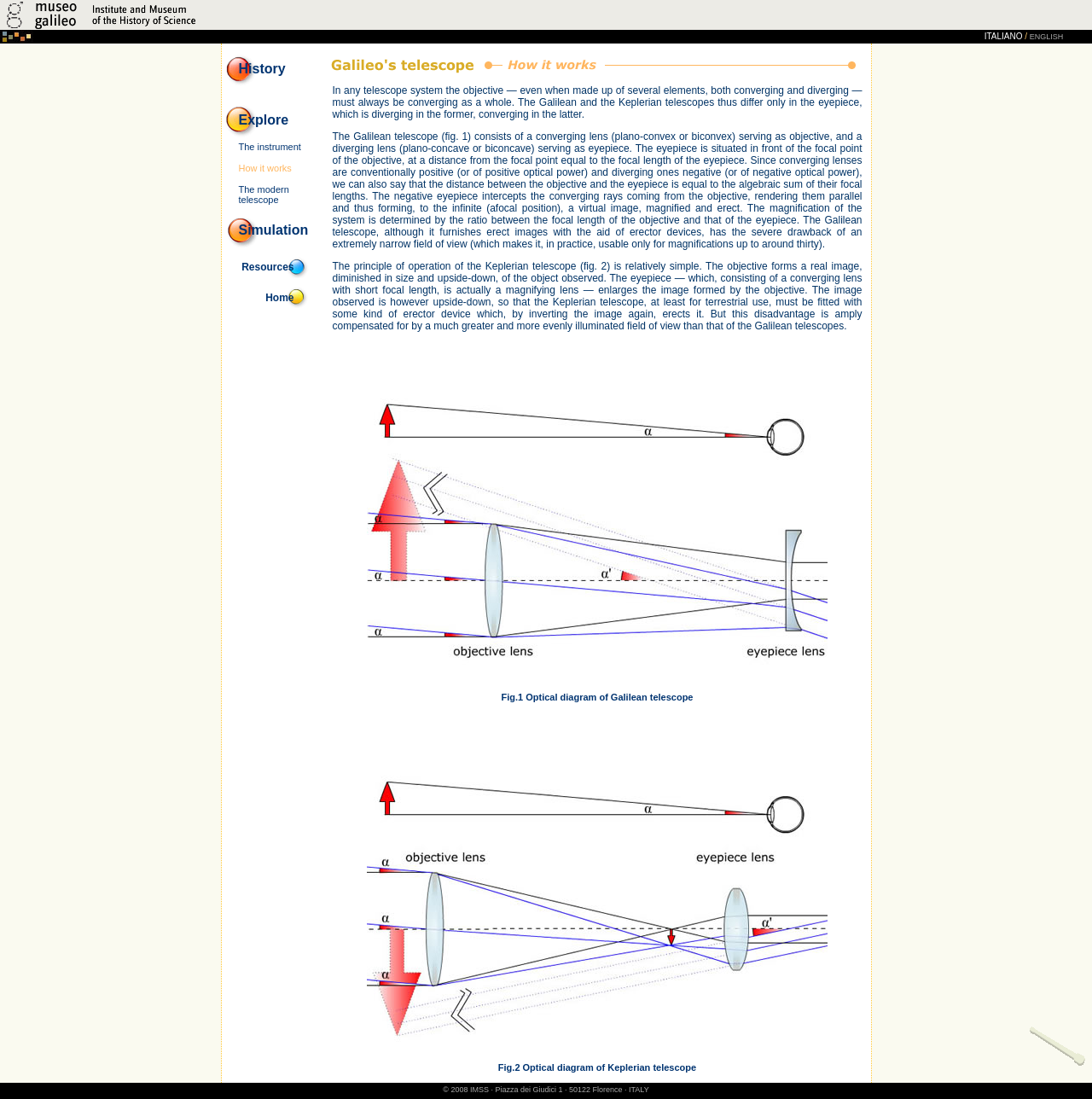Find the bounding box coordinates for the area that should be clicked to accomplish the instruction: "Switch to English".

[0.943, 0.03, 0.974, 0.037]